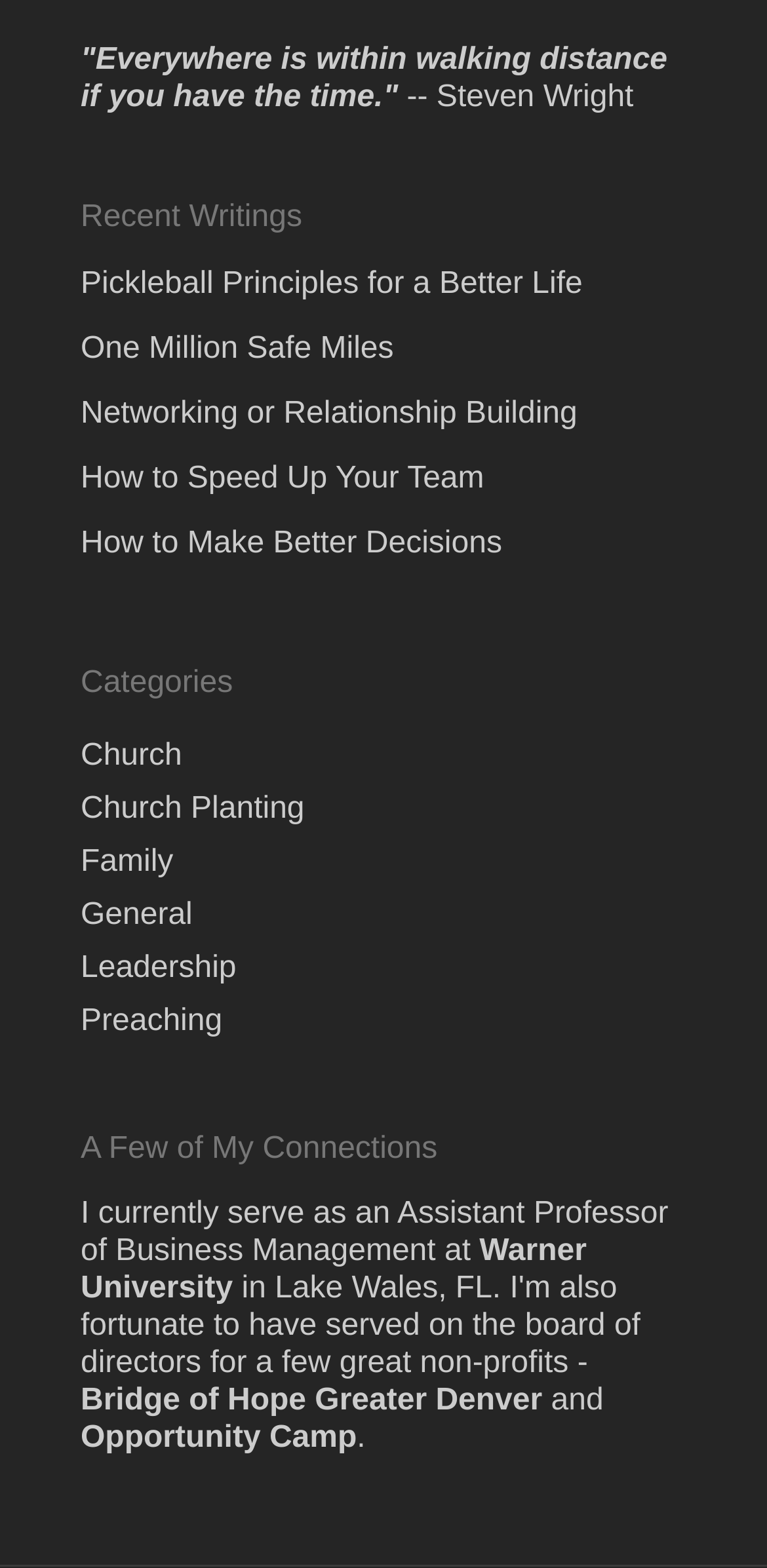Please identify the bounding box coordinates for the region that you need to click to follow this instruction: "read recent writings".

[0.105, 0.124, 0.895, 0.154]